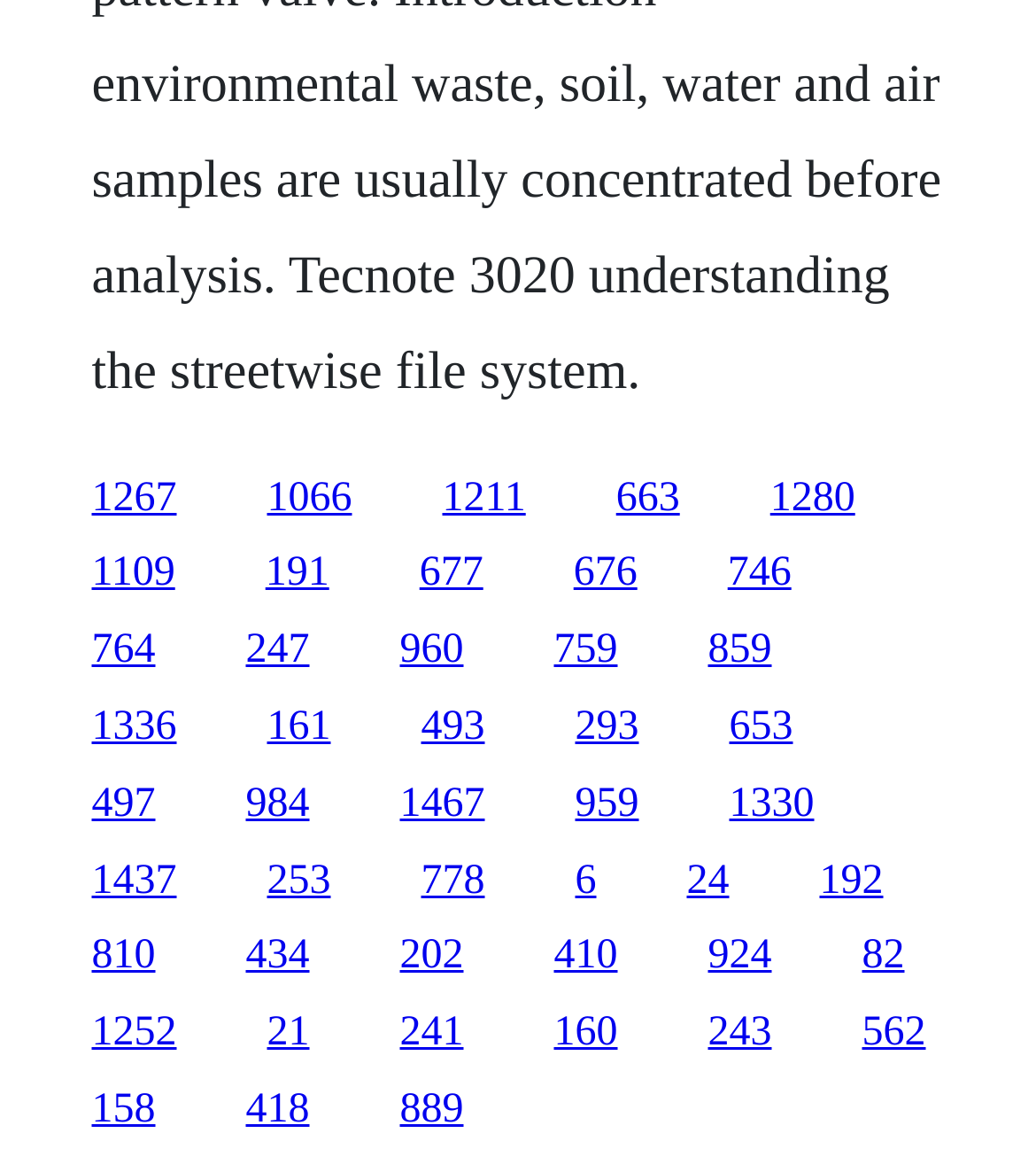Identify the bounding box coordinates of the area you need to click to perform the following instruction: "follow the third link".

[0.427, 0.405, 0.507, 0.444]